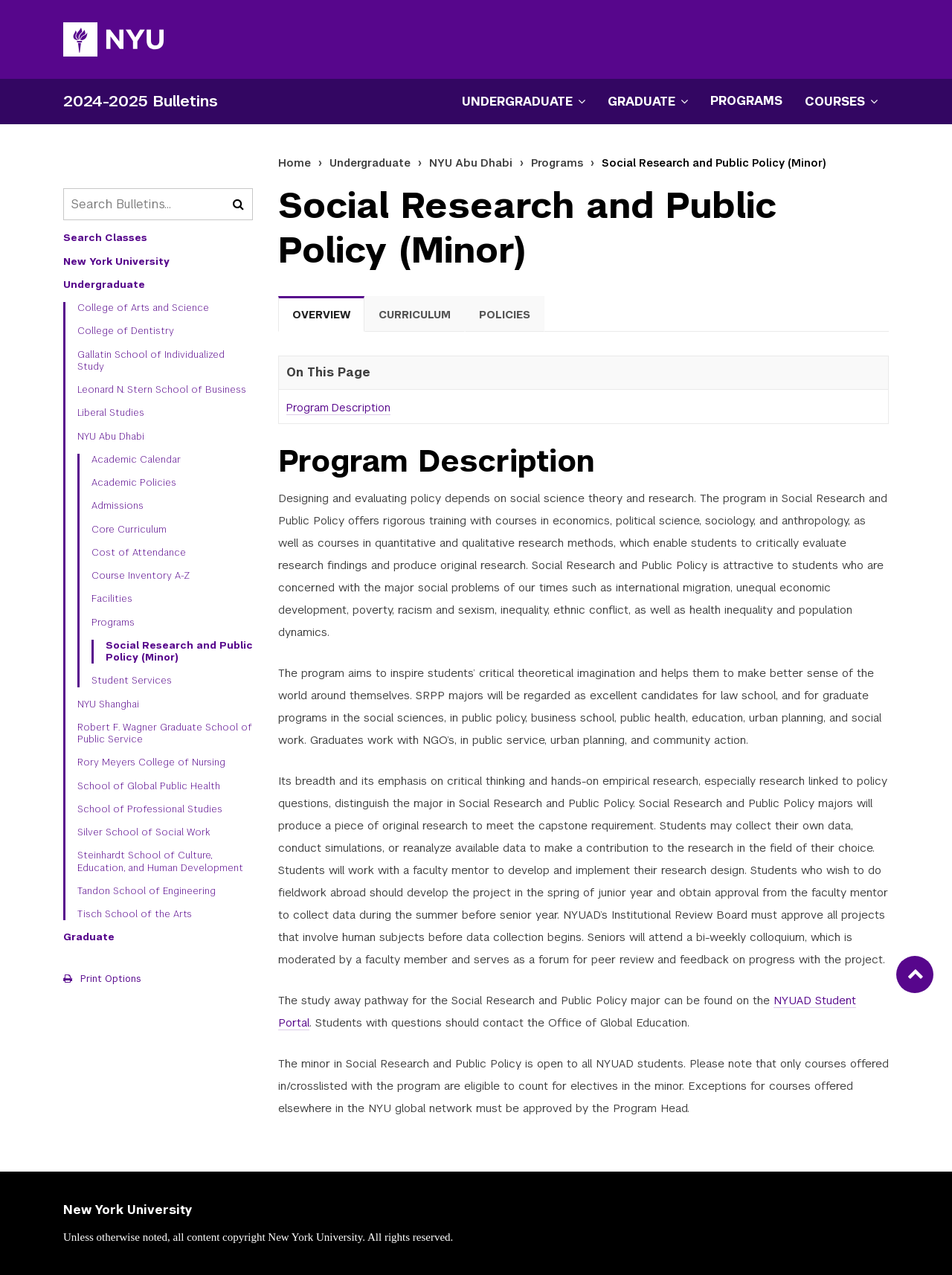Can you find the bounding box coordinates for the element that needs to be clicked to execute this instruction: "Search Bulletins"? The coordinates should be given as four float numbers between 0 and 1, i.e., [left, top, right, bottom].

[0.066, 0.148, 0.266, 0.173]